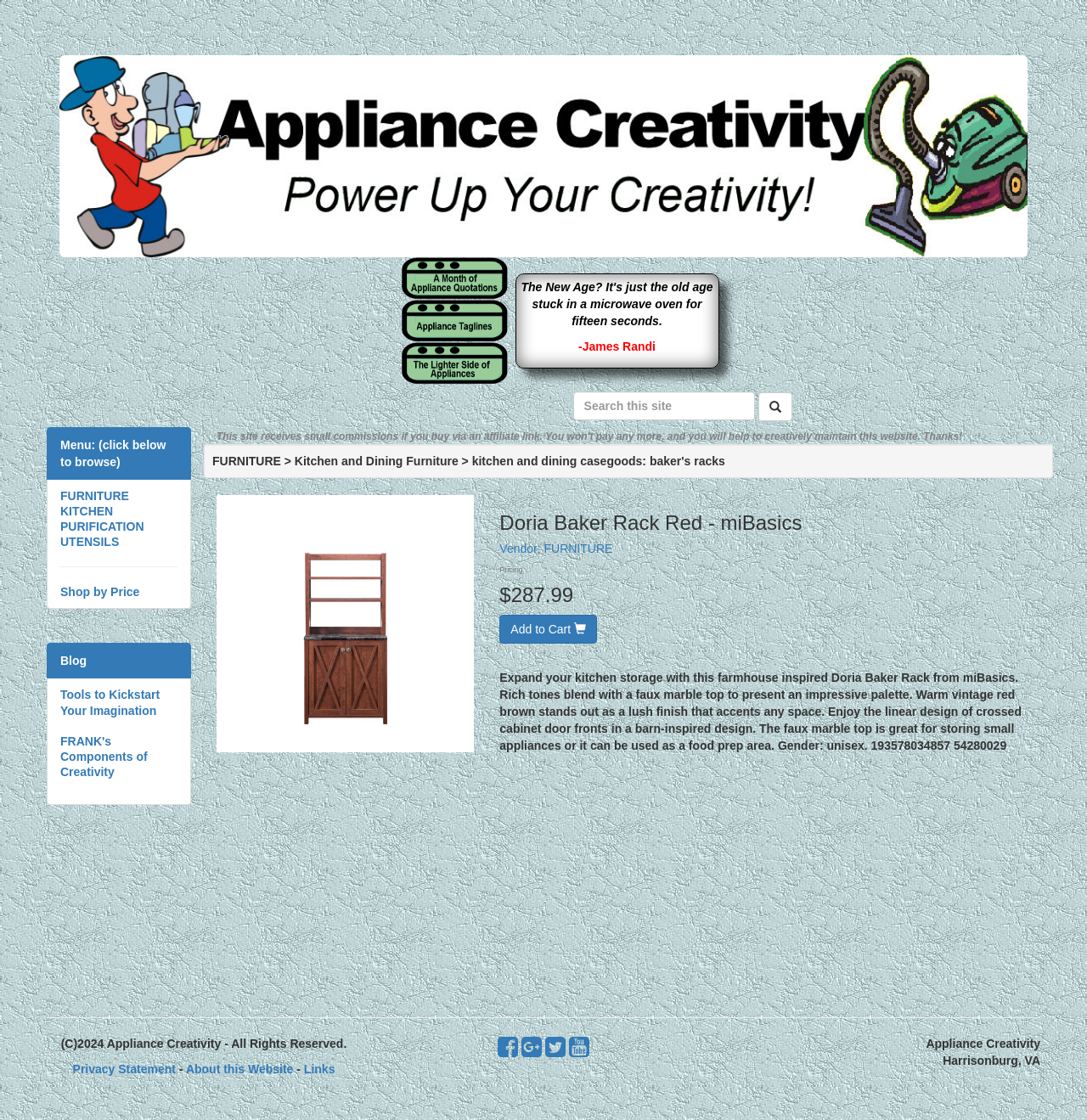Use a single word or phrase to answer the question: 
What is the color of the product?

vintage red brown